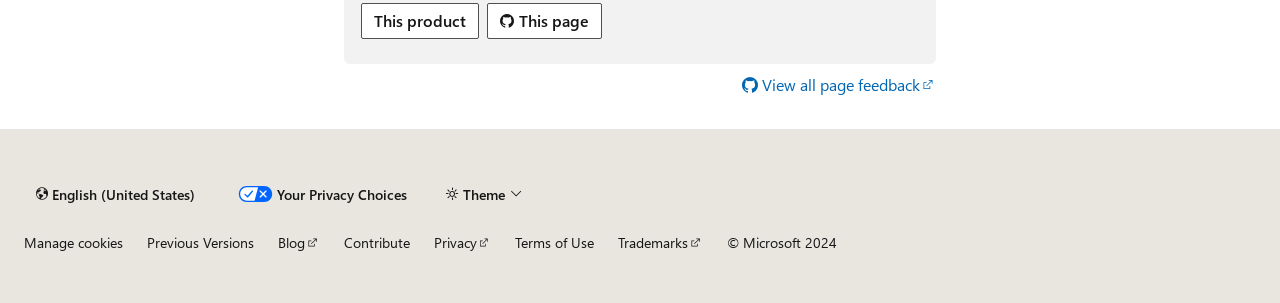Using the image as a reference, answer the following question in as much detail as possible:
What is the purpose of the 'Send feedback' links?

The webpage has two 'Send feedback' links, one for the product and one for the page, which suggests that the user can provide feedback about the product or the page, indicating that the webpage is seeking user input to improve its content or functionality.